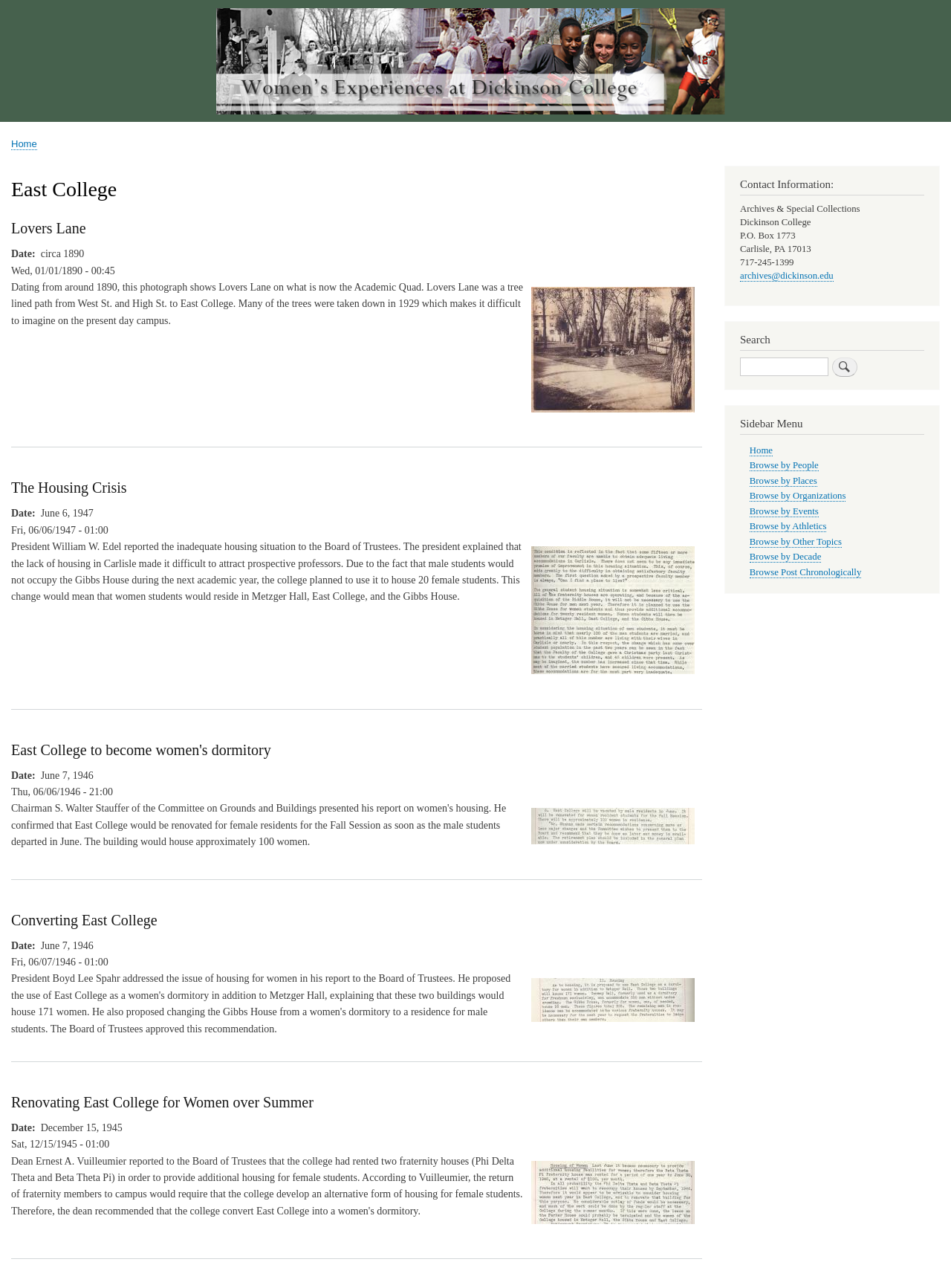Create a full and detailed caption for the entire webpage.

The webpage is about Women's Experiences at Dickinson College, specifically focusing on East College. At the top, there is a navigation menu with a "Skip to main content" link, followed by a "Home" link and a breadcrumb navigation. Below this, there are four articles, each with a heading, date, and text describing a specific event or topic related to East College.

The first article is about Lovers Lane, with a photograph and a description of the location. The second article discusses the housing crisis in 1947, with an image and text explaining the situation. The third article is about East College becoming a women's dormitory in 1946, with an image and text detailing the decision. The fourth article is about converting East College, with an image and text describing the renovation process.

On the right side of the page, there is a complementary section with contact information for the Archives & Special Collections at Dickinson College, including an address, phone number, and email. Below this, there is a search bar with a "Search" button. Finally, there is a sidebar menu with links to various sections of the website, including "Home", "Browse by People", "Browse by Places", and more.

Throughout the page, there are several images, headings, and links that provide more information about the topics discussed. The overall layout is organized, with clear headings and concise text, making it easy to navigate and understand the content.